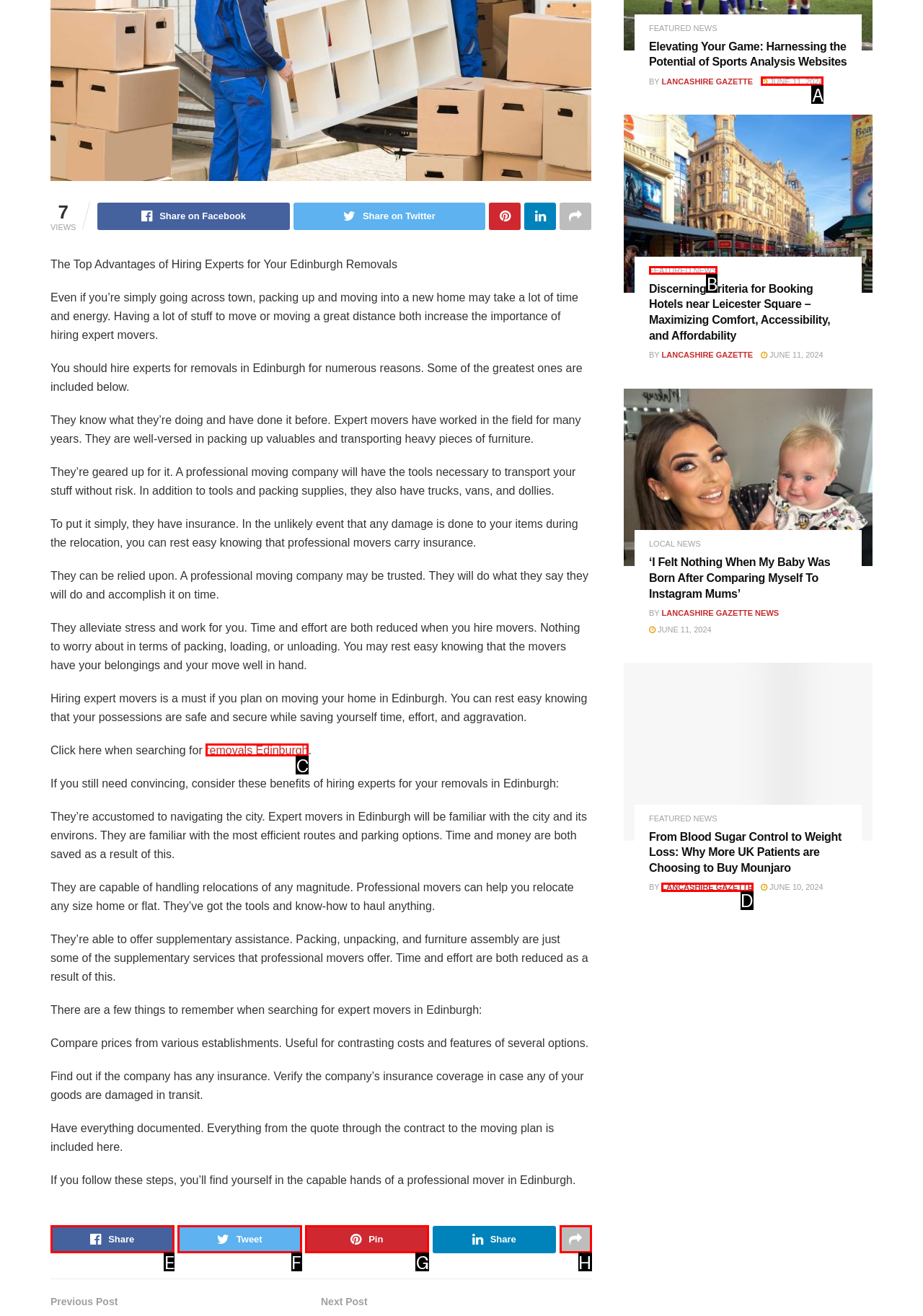Which HTML element matches the description: removals Edinburgh the best? Answer directly with the letter of the chosen option.

C